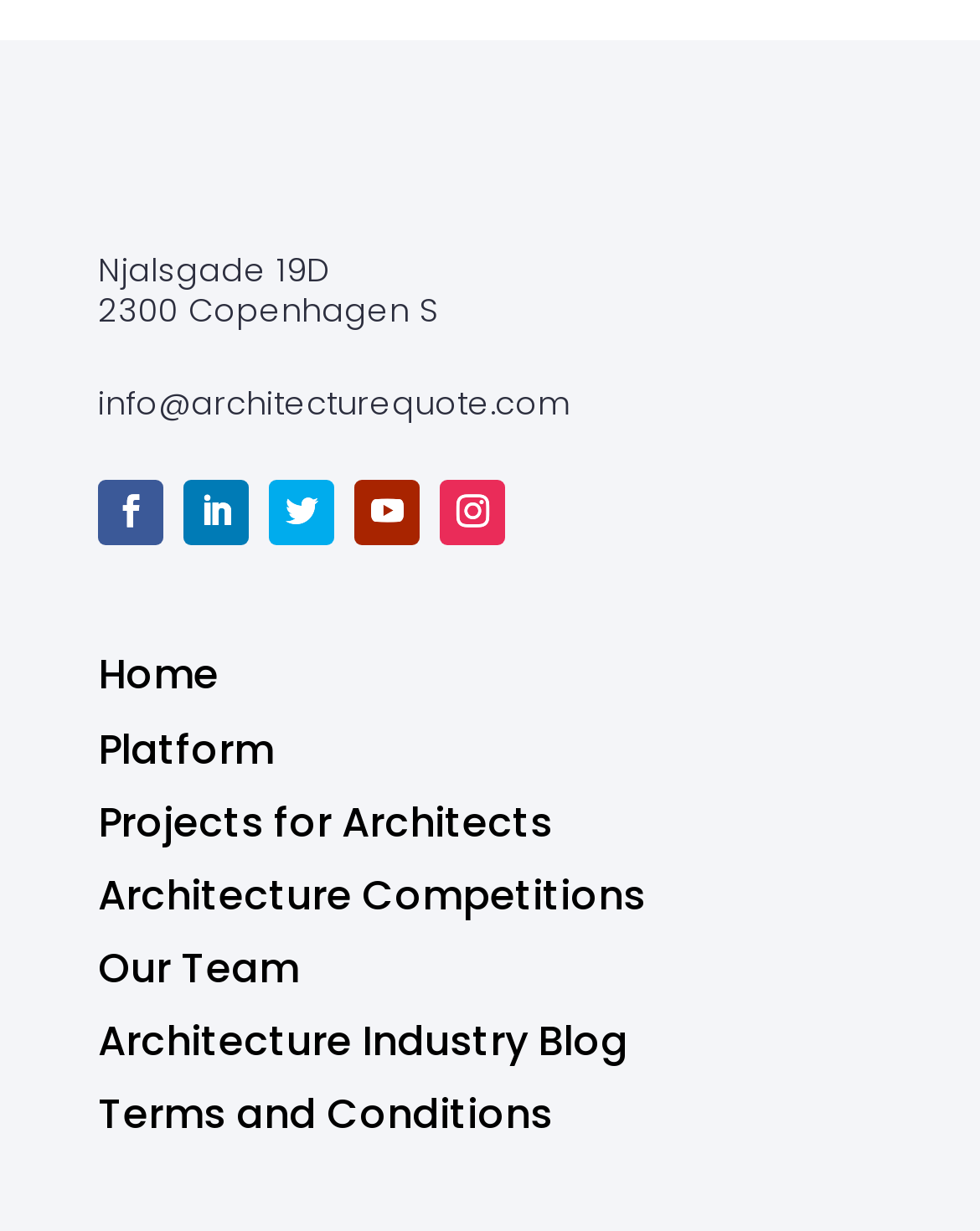Based on the visual content of the image, answer the question thoroughly: What is the last menu item?

I looked at the static text elements that seem to be menu items, and the last one is 'Terms and Conditions'.